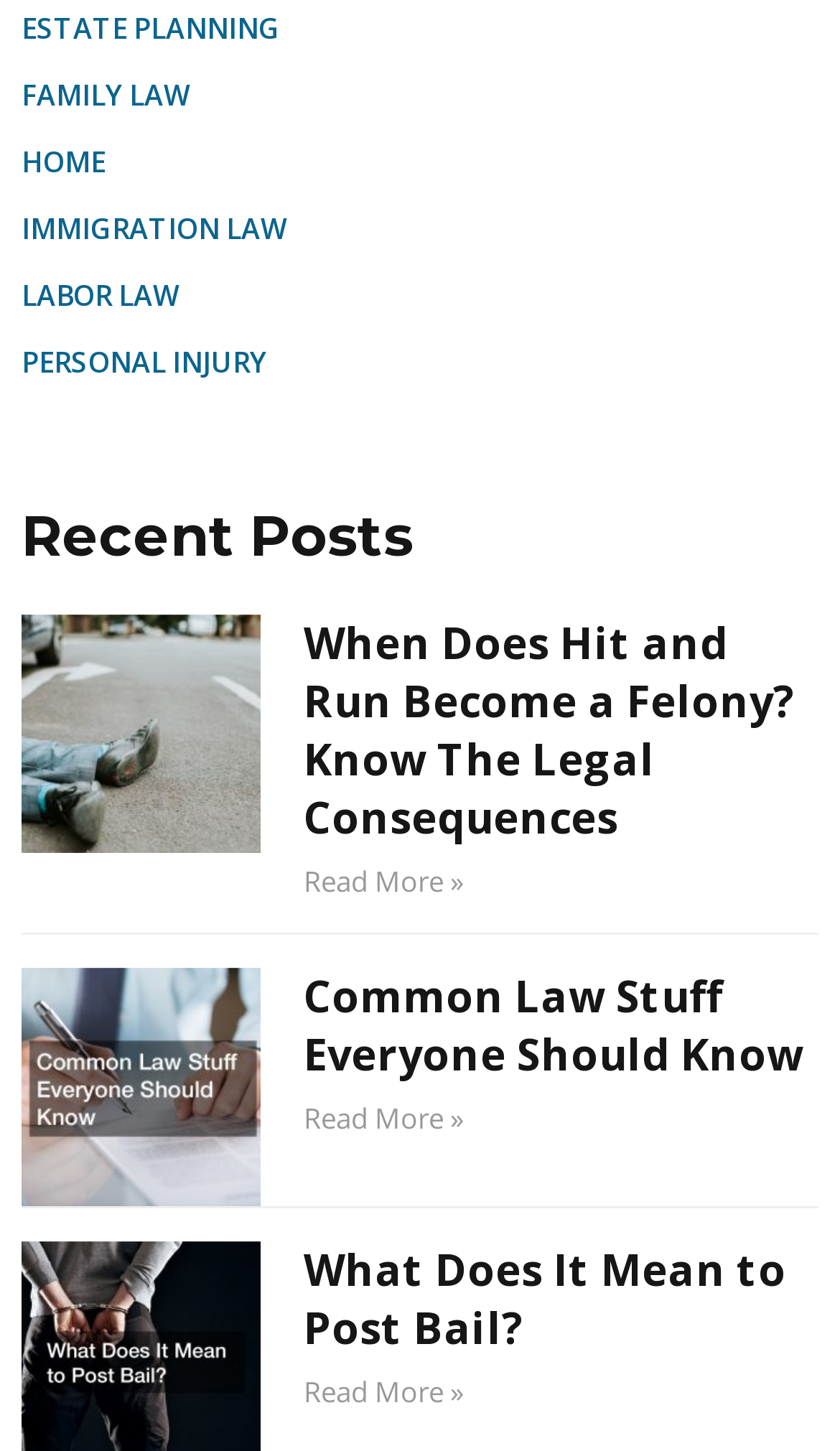What is the topic of the first article?
Based on the content of the image, thoroughly explain and answer the question.

The first article has a heading 'When Does Hit and Run Become a Felony? Know The Legal Consequences' and a link with the same text, indicating that the article is about the legal consequences of hit and run accidents.